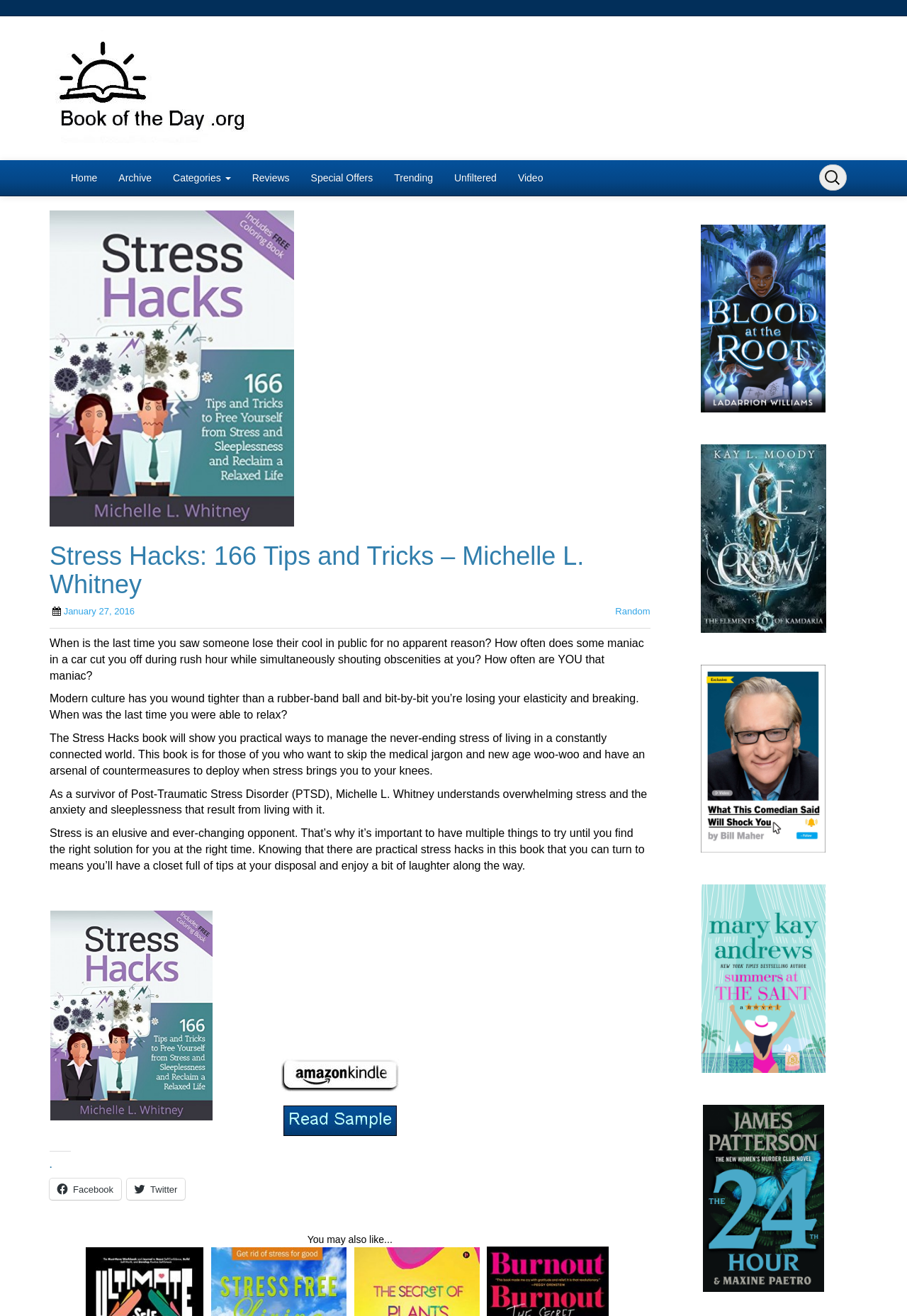Could you please study the image and provide a detailed answer to the question:
What is the purpose of the 'Search' box?

I found a search box on the webpage with the label 'Search'. The purpose of this box is likely to allow users to search for specific content on the website, such as other book reviews or articles.